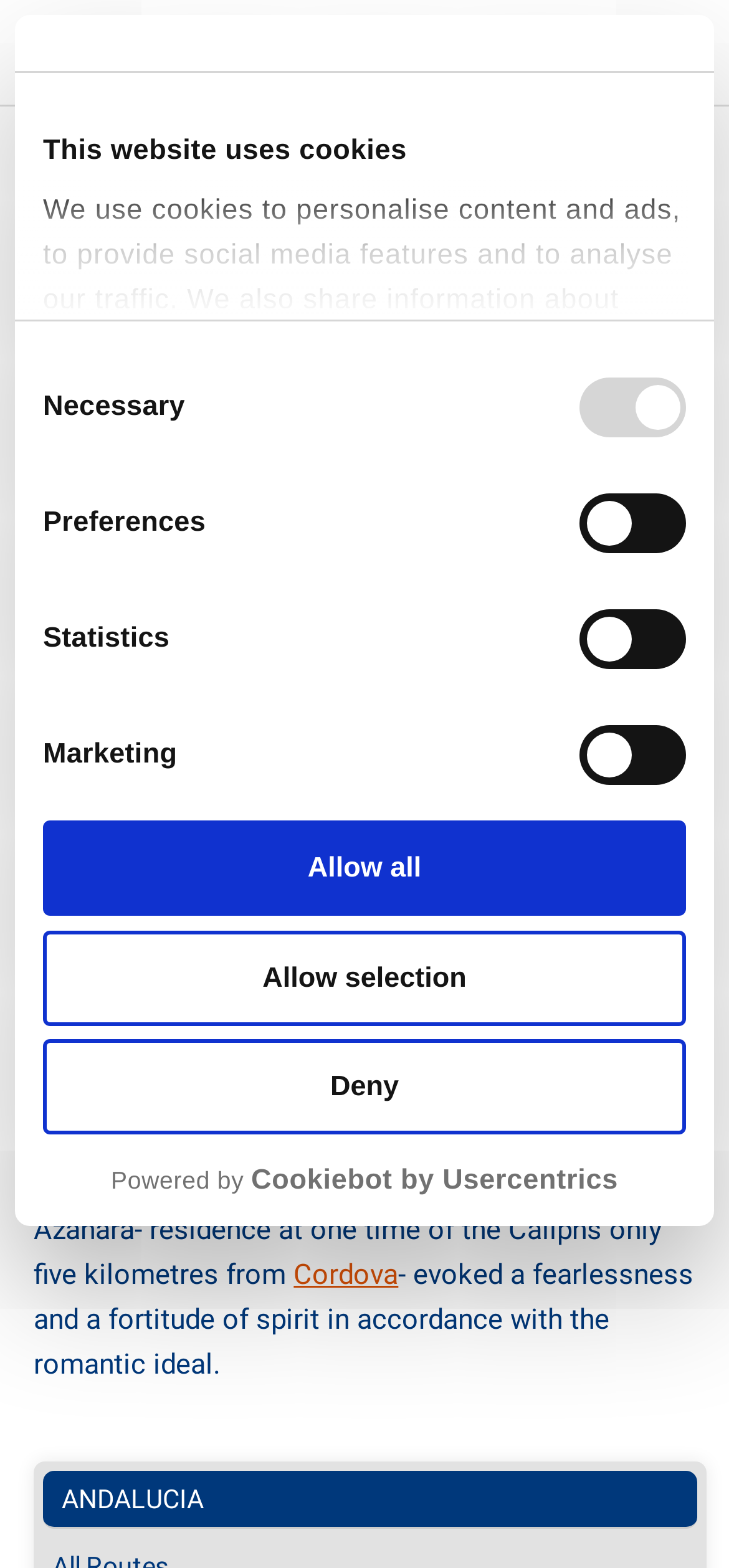Summarize the webpage in an elaborate manner.

The webpage is about romantic tours in Malaga and Cadiz, with a focus on the Moorish legacy in Andalucia. At the top of the page, there is a dialog box with a title "This website uses cookies" that takes up most of the width of the page. Inside the dialog box, there is a tab panel with a heading "Consent" and a paragraph of text explaining the use of cookies on the website. Below the text, there are four checkboxes labeled "Necessary", "Preferences", "Statistics", and "Marketing", each with a corresponding static text label. There are also three buttons: "Deny", "Allow selection", and "Allow all".

To the top left of the page, there is a logo link that opens in a new window, accompanied by two static text labels "Powered by" and "Cookiebot by Usercentrics". Next to the logo, there is a menu image. Below the menu image, there is a link "MalagaCar.com" with an accompanying image. To the top right of the page, there is a log-in image.

The main content of the page starts with a heading "Oriental Exoticism" followed by a long paragraph of text that describes the Moorish legacy in Andalucia. The text is divided into several sections, with links to "Granada", "Andalusia", and "Cordova" scattered throughout. The text describes the life and feelings of the people in Andalucia, including their patios, markets, fountains, and dress. At the bottom of the page, there is a link to "ANDALUCIA".